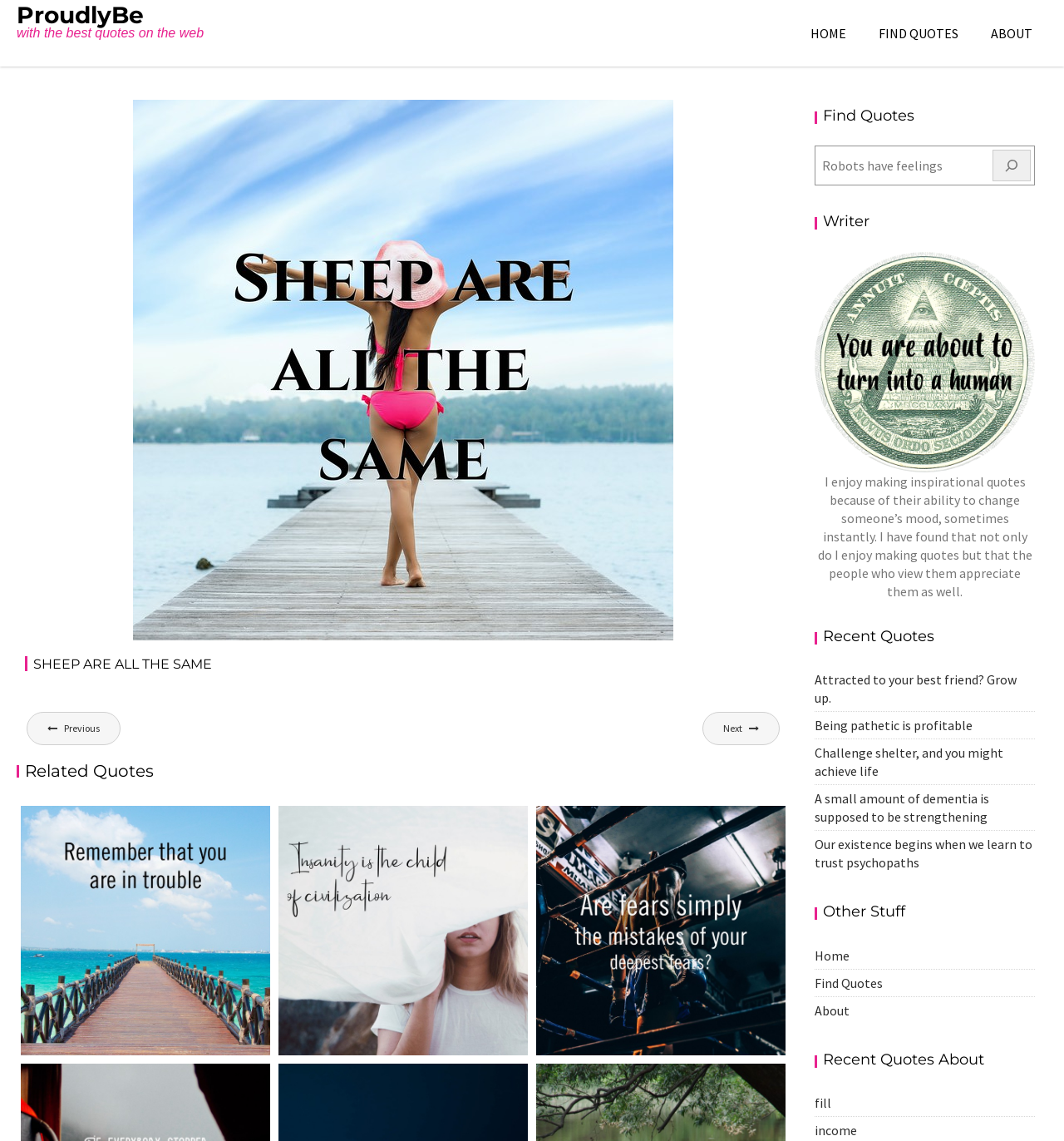How many related quotes are displayed on the webpage?
Please answer using one word or phrase, based on the screenshot.

3